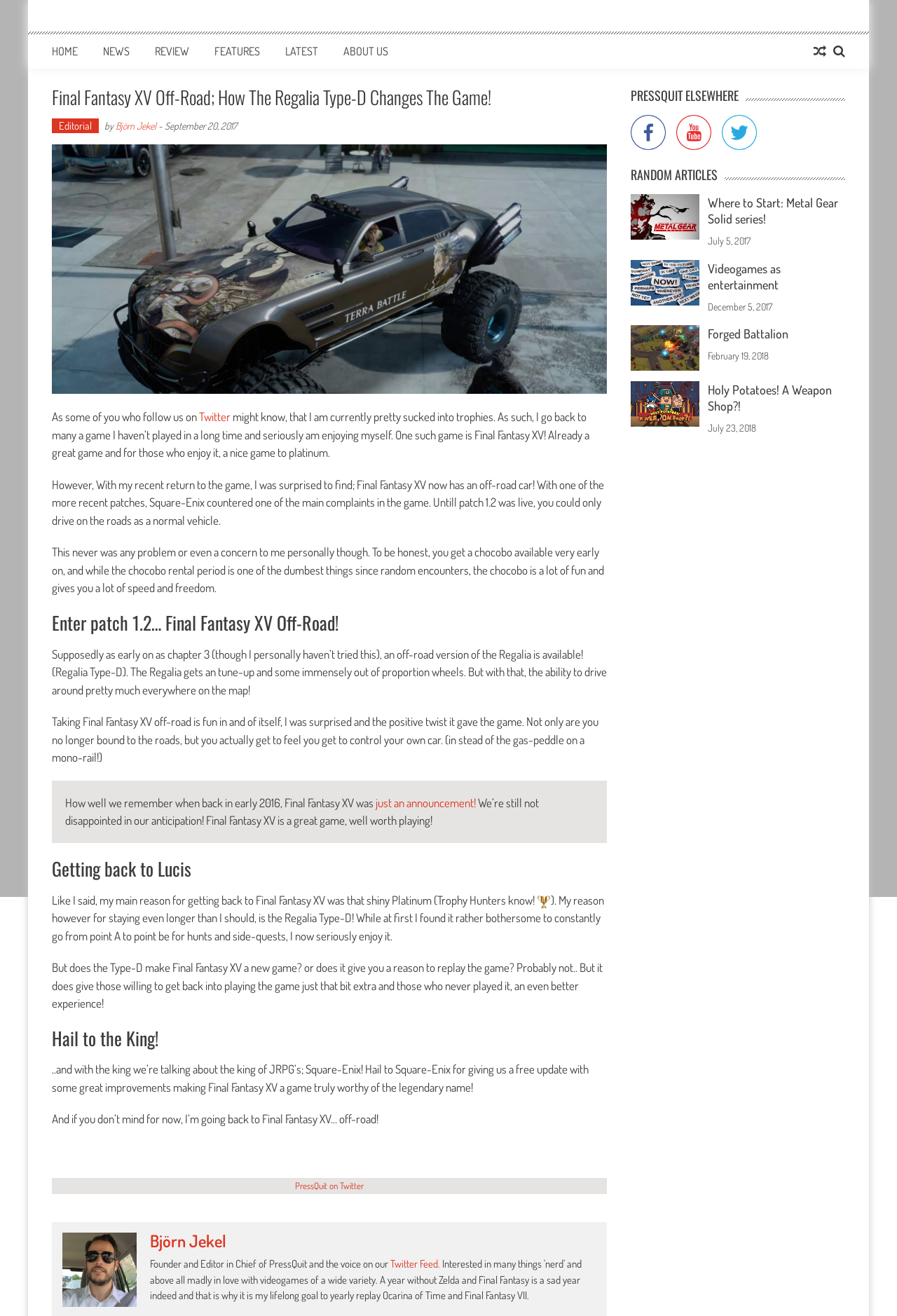Provide an in-depth caption for the elements present on the webpage.

This webpage is an article about the game Final Fantasy XV, specifically discussing the new off-road feature introduced in patch 1.2. The article is written by Björn Jekel, the founder and editor-in-chief of PressQuit, an online game magazine.

At the top of the page, there is a navigation menu with links to HOME, NEWS, REVIEW, FEATURES, LATEST, and ABOUT US. On the top-right corner, there is a social media icon and a link to the magazine's Twitter page.

The article's title, "Final Fantasy XV Off-Road; How The Regalia Type-D Changes The Game!", is displayed prominently at the top of the page, followed by a brief introduction to the author and the date of publication, September 20, 2017.

The article is divided into several sections, each with a heading. The first section discusses the author's experience with the game and how they were surprised to find the new off-road feature. The second section, "Enter patch 1.2… Final Fantasy XV Off-Road!", explains how the Regalia Type-D, an off-road version of the Regalia, is available in the game.

The article continues to discuss the author's experience with the new feature, including how it changes the gameplay and provides a new level of freedom. There are several images throughout the article, including a screenshot of the game and an image of a gold trophy.

On the right side of the page, there is a section titled "PRESSQUIT ELSEWHERE" with links to the magazine's social media pages. Below that, there is a section titled "RANDOM ARTICLES" with links to other articles on the website, including "Where to Start: Metal Gear Solid series!", "Videogames as entertainment", and "Holy Potatoes! A Weapon Shop?!".

At the bottom of the page, there is a section with links to the author's Twitter page and a brief bio.